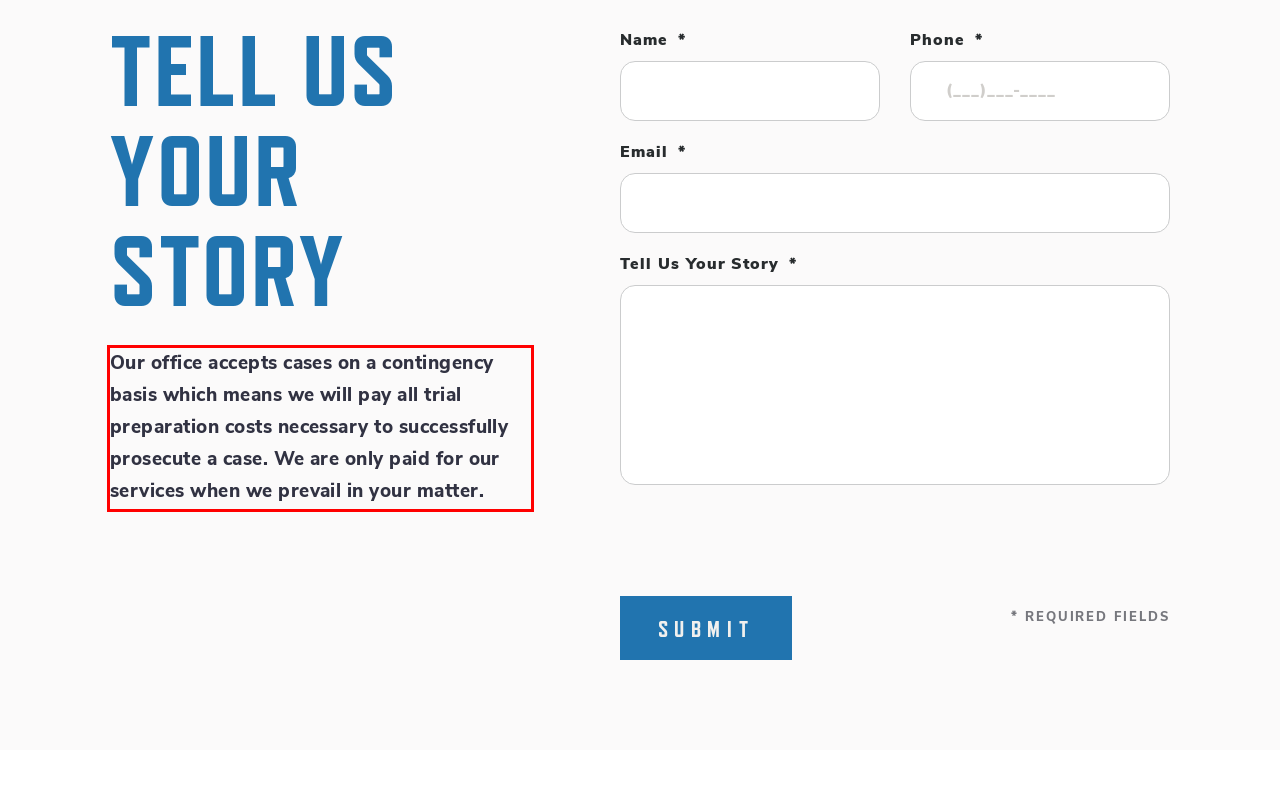Extract and provide the text found inside the red rectangle in the screenshot of the webpage.

Our office accepts cases on a contingency basis which means we will pay all trial preparation costs necessary to successfully prosecute a case. We are only paid for our services when we prevail in your matter.